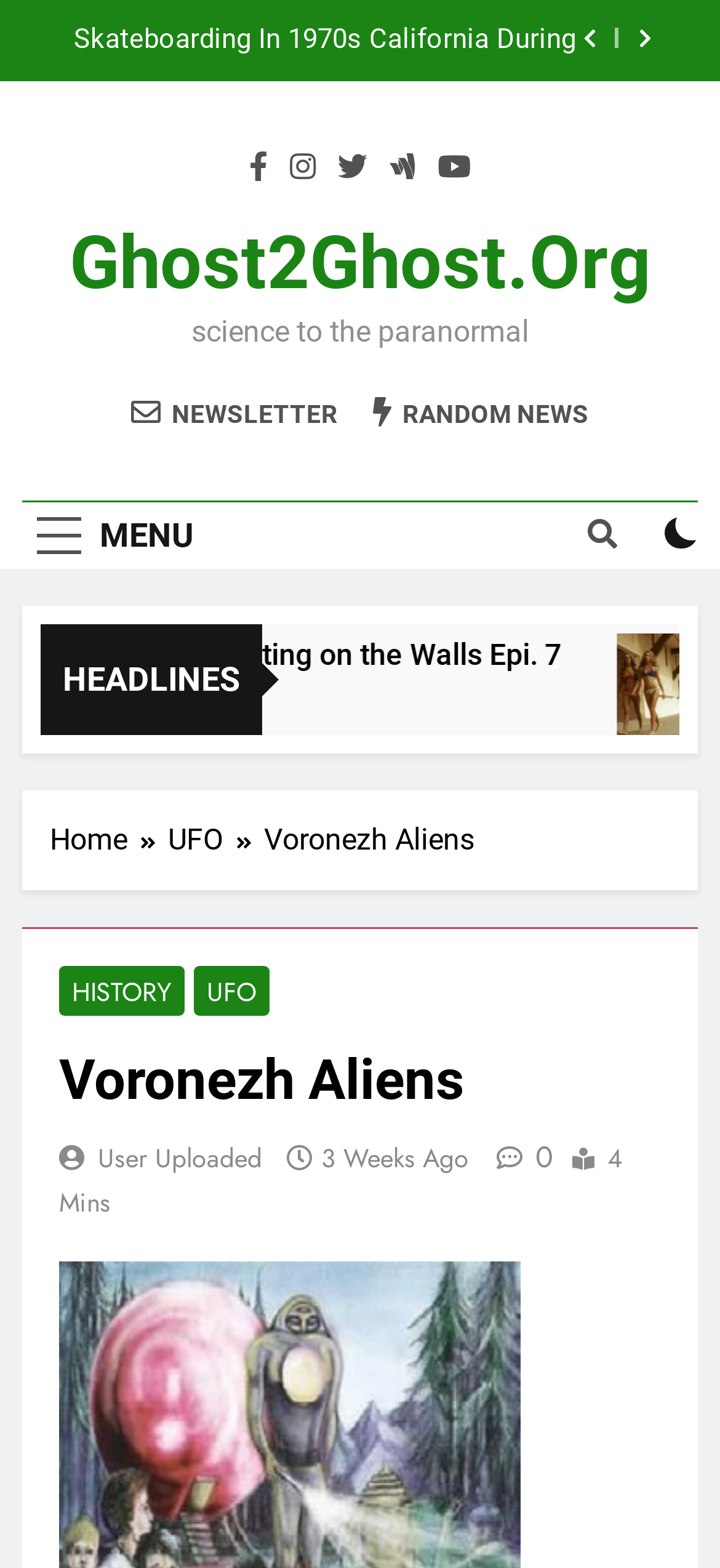How many buttons are in the top-right corner?
Refer to the image and respond with a one-word or short-phrase answer.

3